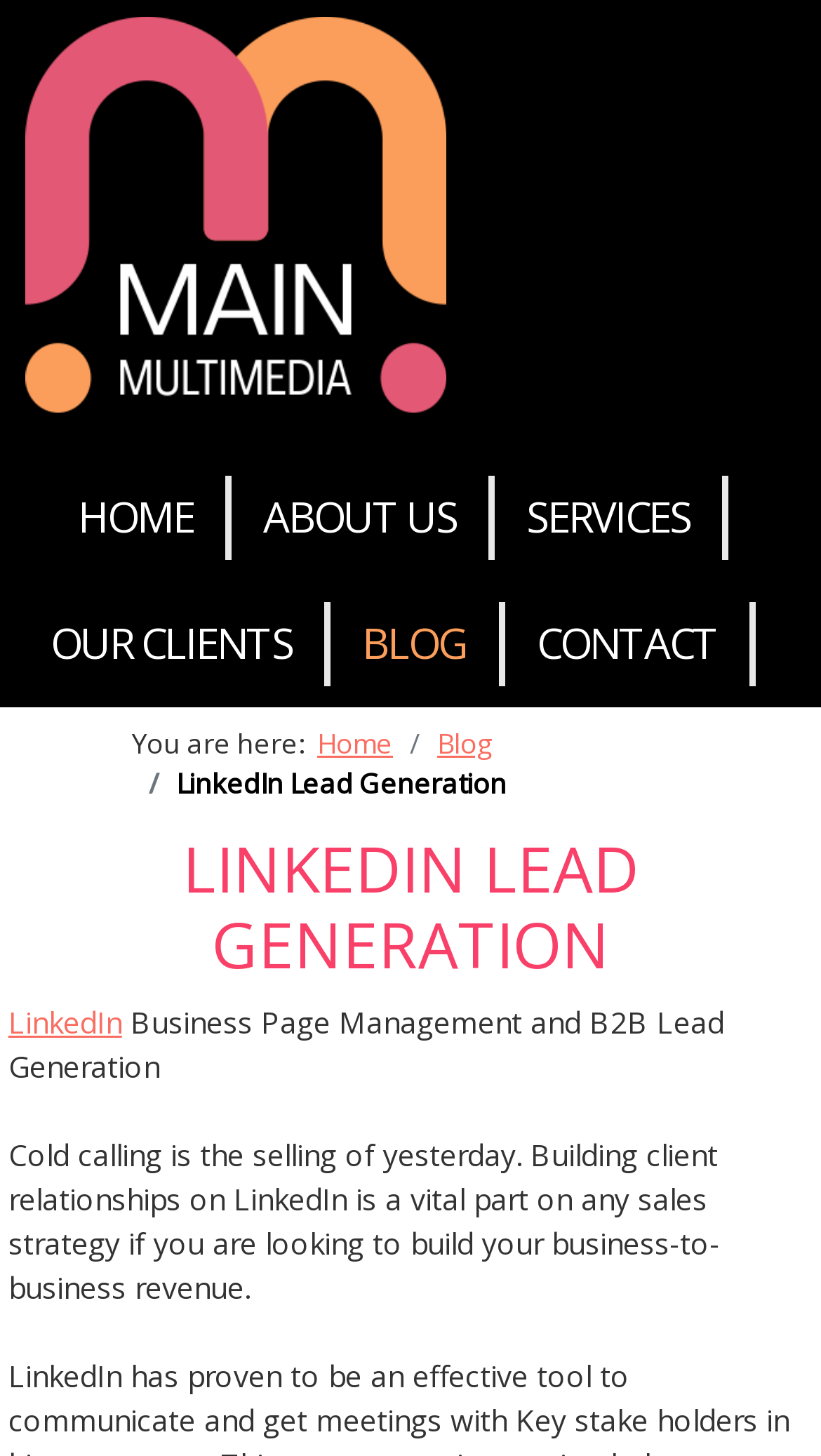Determine the bounding box coordinates of the region I should click to achieve the following instruction: "Go to Makeup page". Ensure the bounding box coordinates are four float numbers between 0 and 1, i.e., [left, top, right, bottom].

None